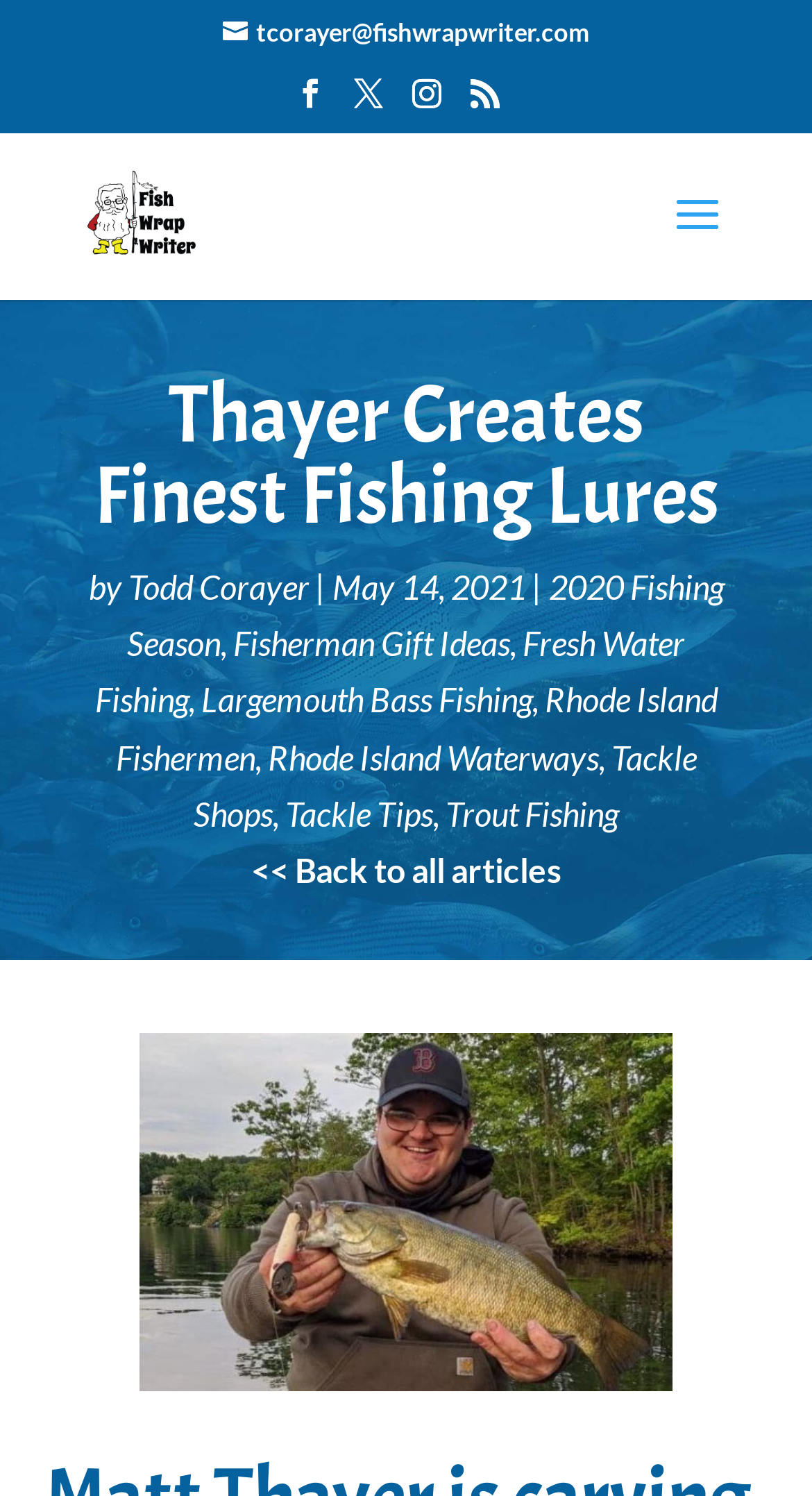Locate the bounding box coordinates of the element that should be clicked to execute the following instruction: "View the image of finest fishing lures".

[0.173, 0.691, 0.827, 0.93]